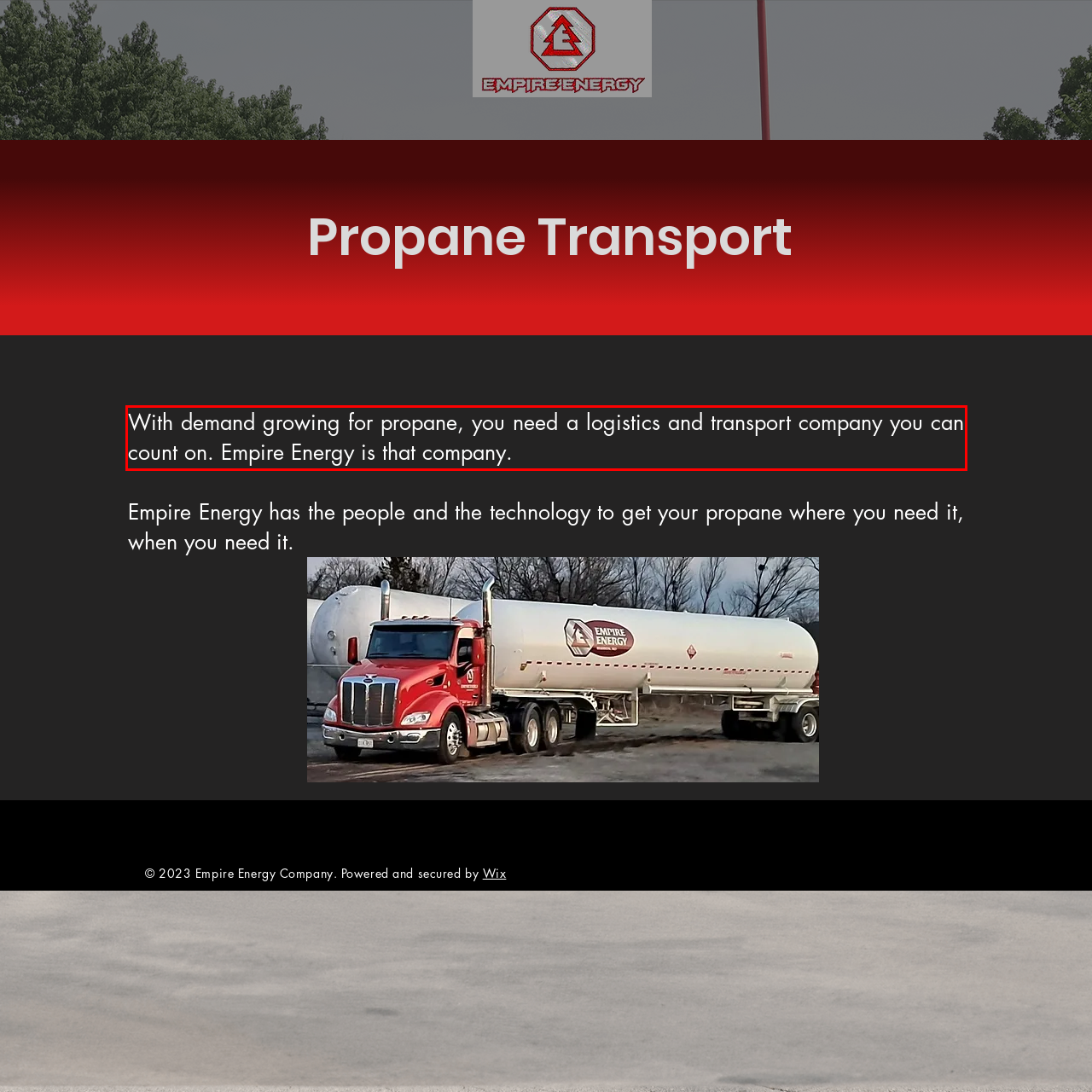You have a screenshot of a webpage with a red bounding box. Identify and extract the text content located inside the red bounding box.

With demand growing for propane, you need a logistics and transport company you can count on. Empire Energy is that company.